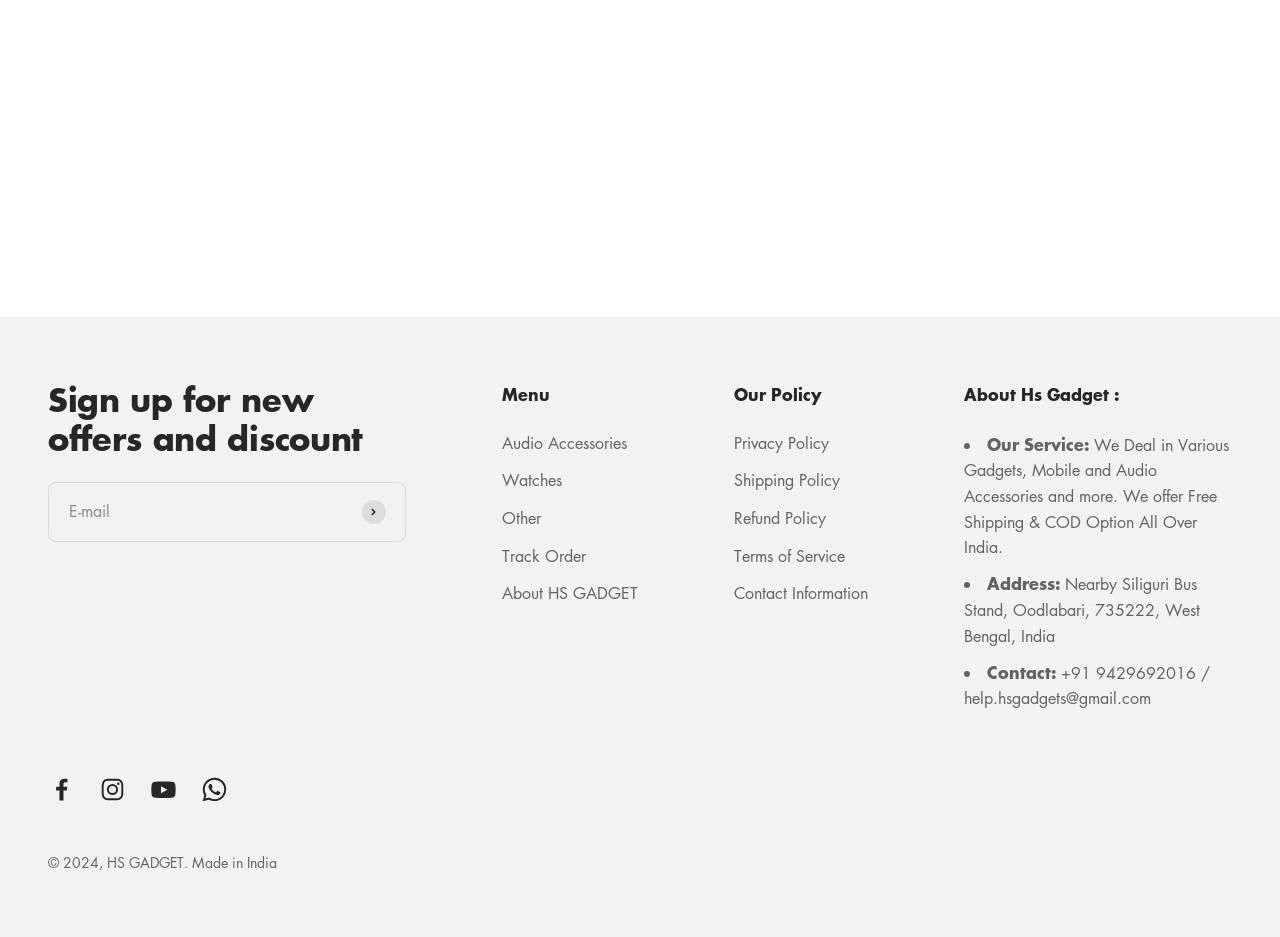Determine the bounding box of the UI component based on this description: "aria-label="Follow on WhatsApp"". The bounding box coordinates should be four float values between 0 and 1, i.e., [left, top, right, bottom].

[0.157, 0.828, 0.178, 0.857]